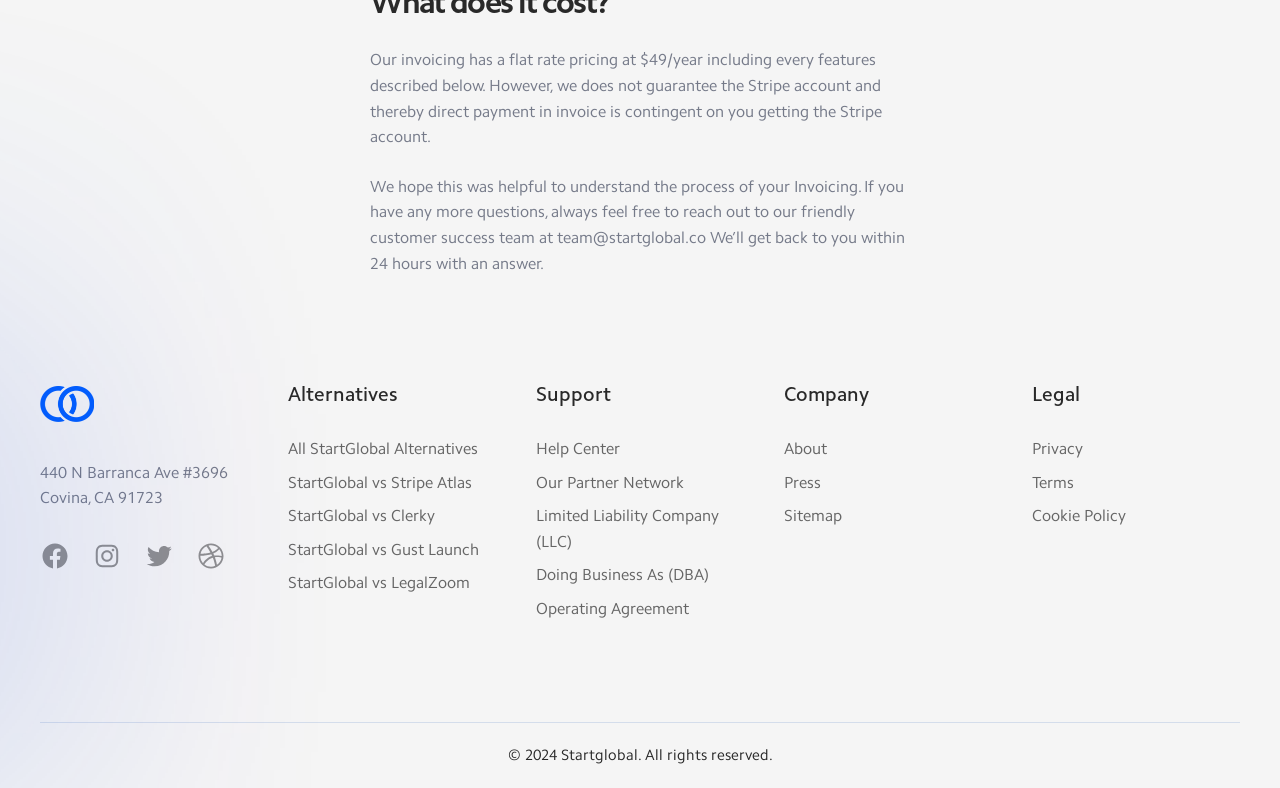Give a succinct answer to this question in a single word or phrase: 
How to contact the customer success team?

team@startglobal.co